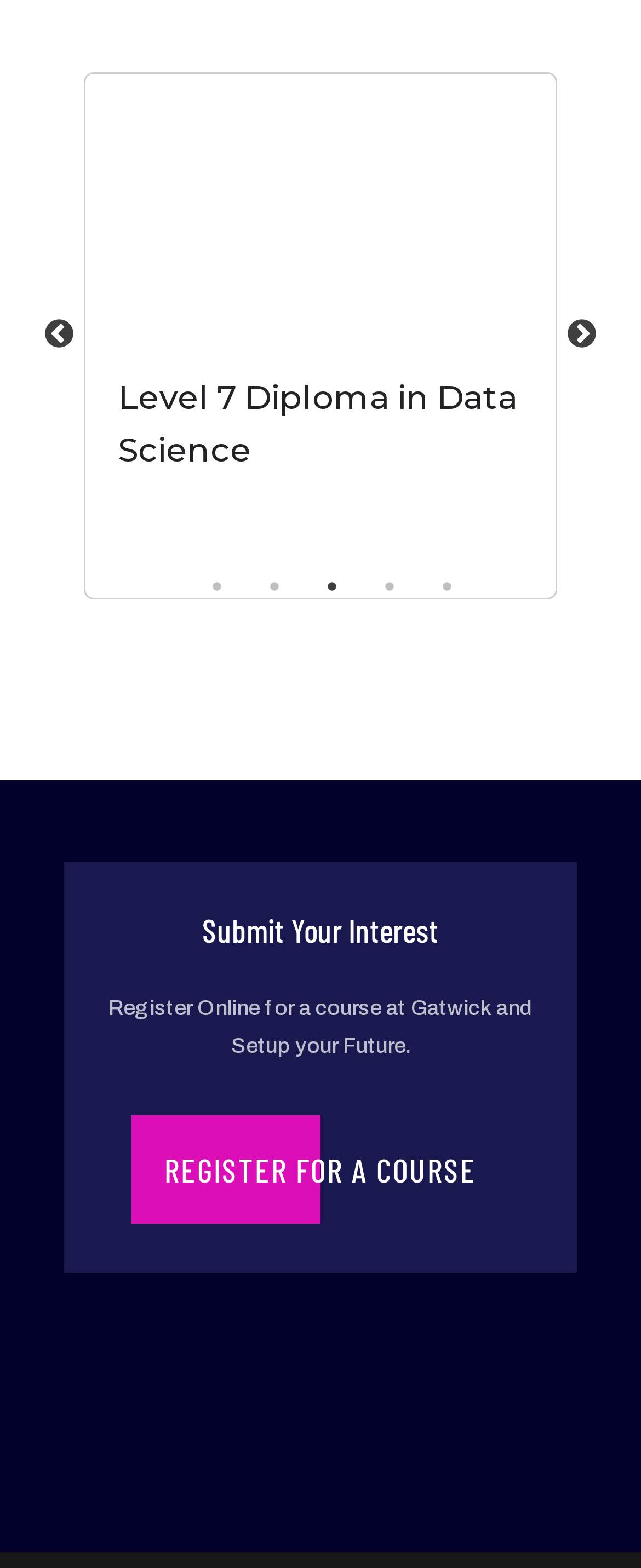Identify the bounding box coordinates for the region of the element that should be clicked to carry out the instruction: "Click the REGISTER FOR A COURSE button". The bounding box coordinates should be four float numbers between 0 and 1, i.e., [left, top, right, bottom].

[0.205, 0.712, 0.795, 0.781]